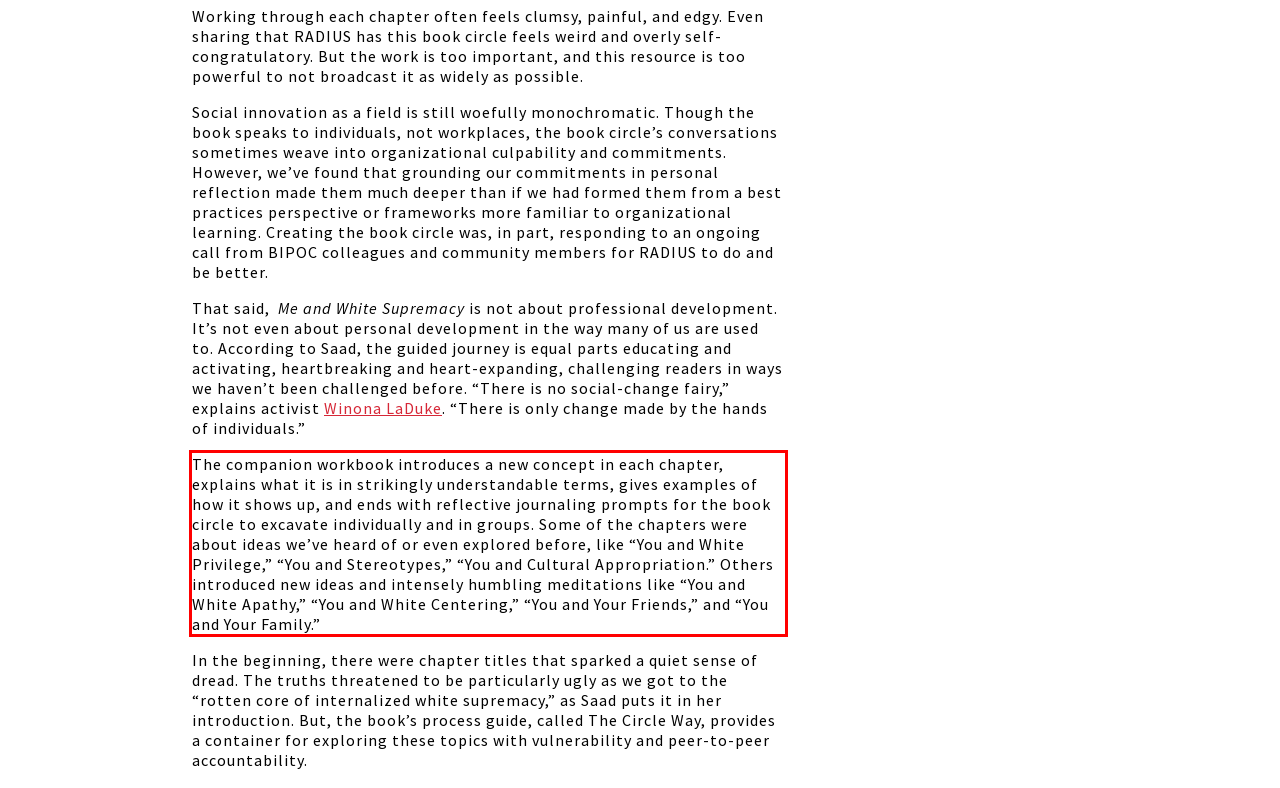You have a screenshot of a webpage with a UI element highlighted by a red bounding box. Use OCR to obtain the text within this highlighted area.

The companion workbook introduces a new concept in each chapter, explains what it is in strikingly understandable terms, gives examples of how it shows up, and ends with reflective journaling prompts for the book circle to excavate individually and in groups. Some of the chapters were about ideas we’ve heard of or even explored before, like “You and White Privilege,” “You and Stereotypes,” “You and Cultural Appropriation.” Others introduced new ideas and intensely humbling meditations like “You and White Apathy,” “You and White Centering,” “You and Your Friends,” and “You and Your Family.”